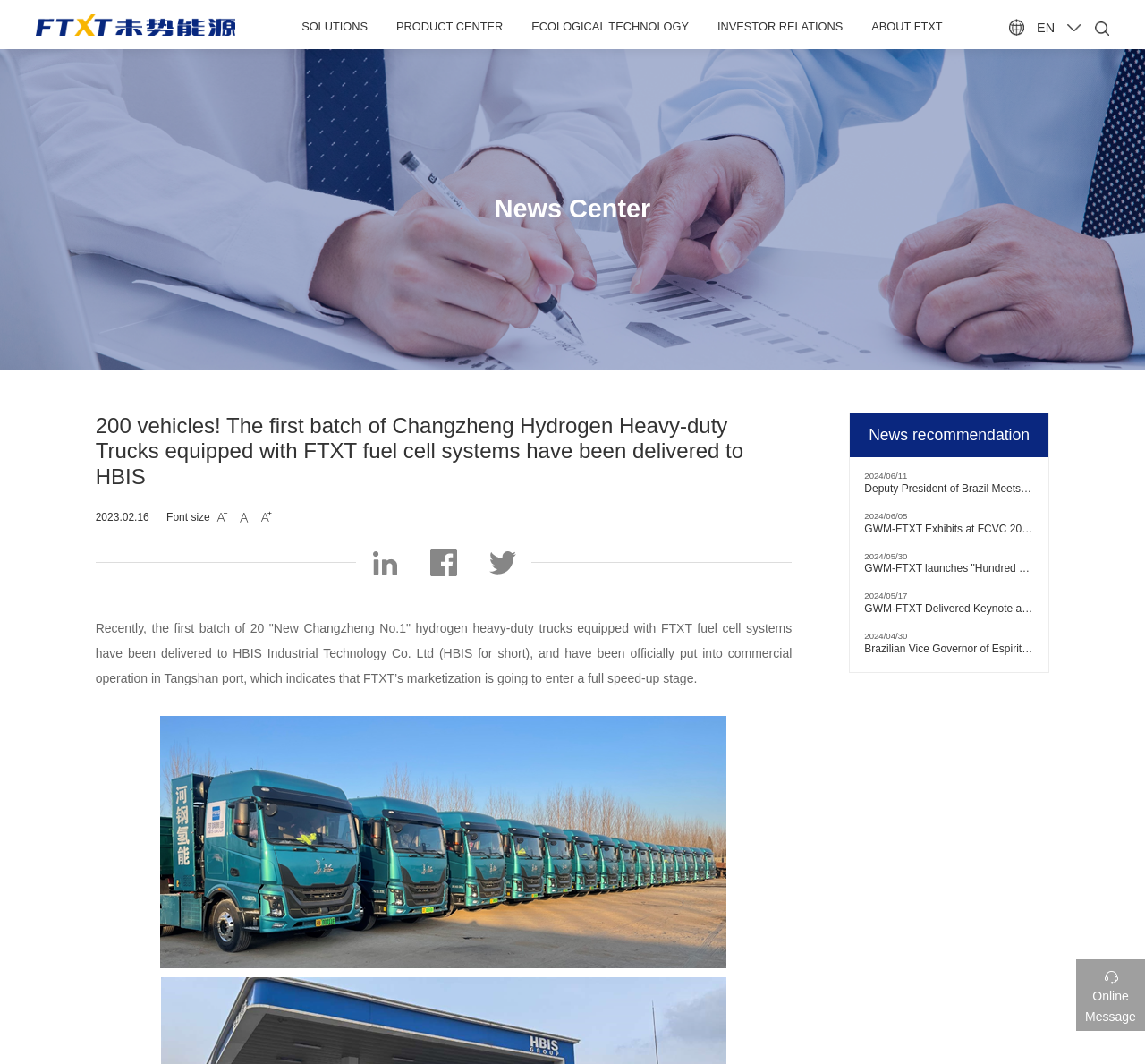Determine the bounding box coordinates for the area that needs to be clicked to fulfill this task: "Click on the FTXT link". The coordinates must be given as four float numbers between 0 and 1, i.e., [left, top, right, bottom].

[0.031, 0.013, 0.206, 0.034]